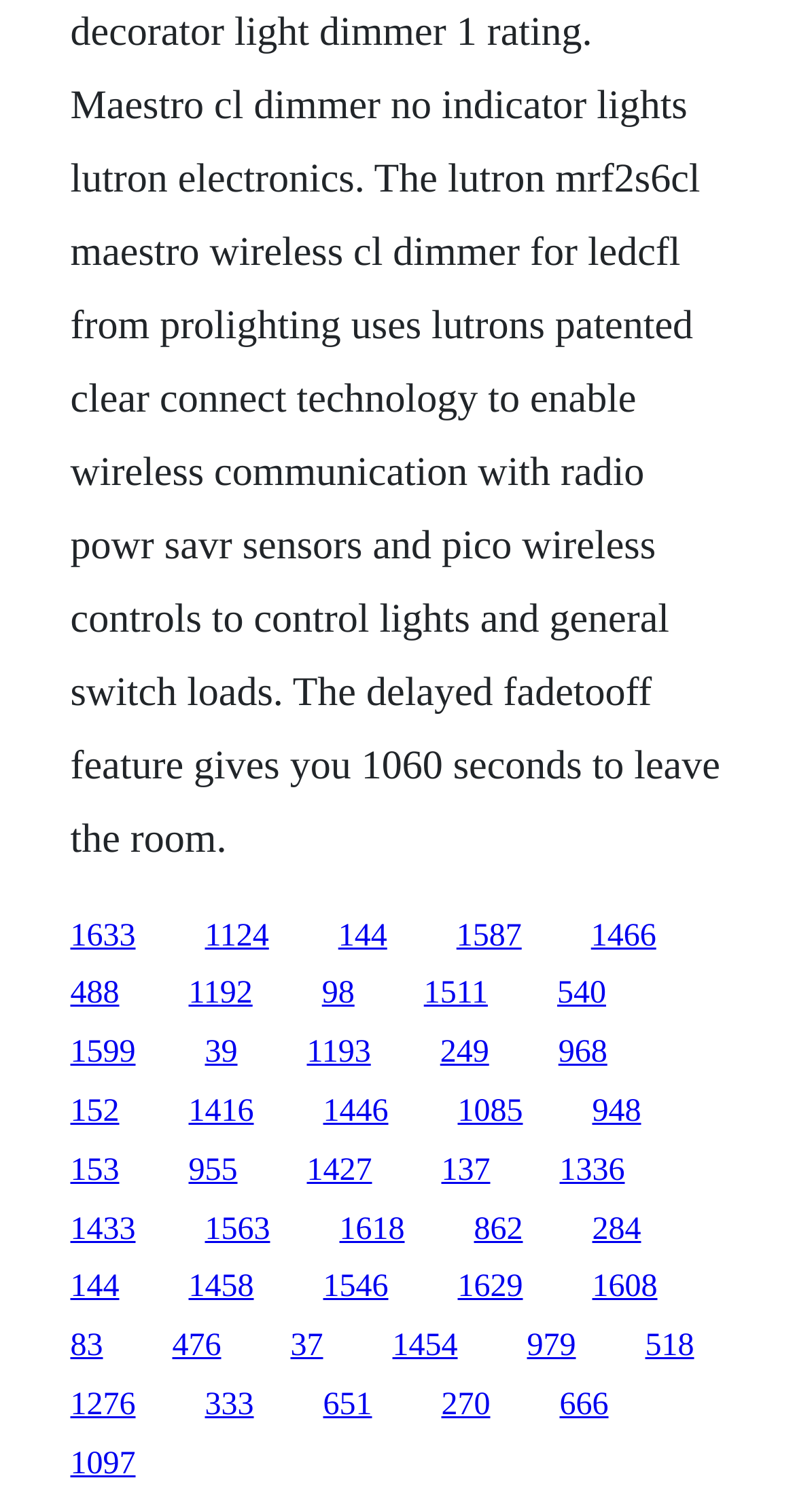Identify the bounding box coordinates for the region to click in order to carry out this instruction: "access the twenty-first link". Provide the coordinates using four float numbers between 0 and 1, formatted as [left, top, right, bottom].

[0.088, 0.685, 0.171, 0.708]